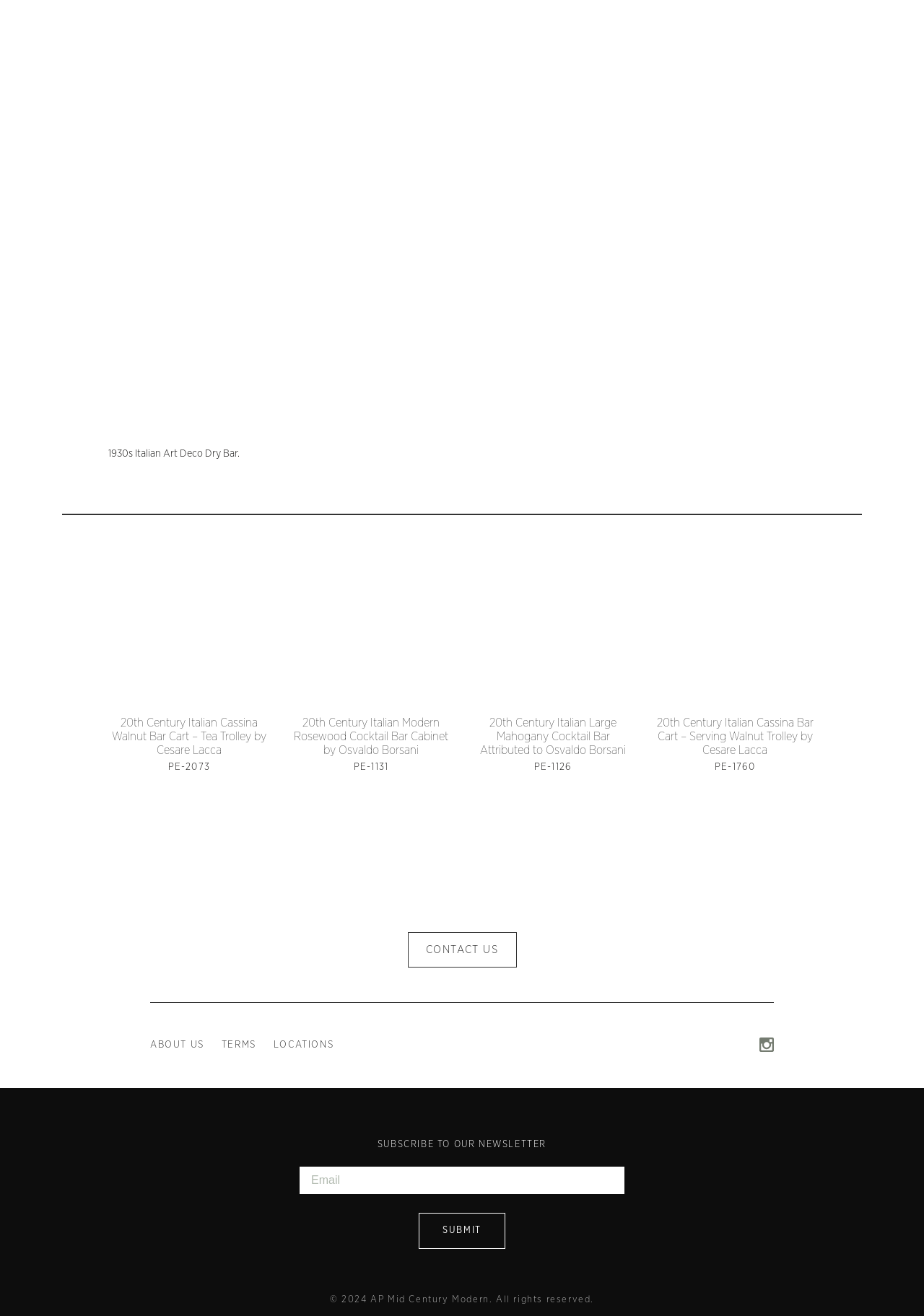What is the designer of the 20th Century Italian Modern Rosewood Cocktail Bar Cabinet?
Using the visual information, reply with a single word or short phrase.

Osvaldo Borsani